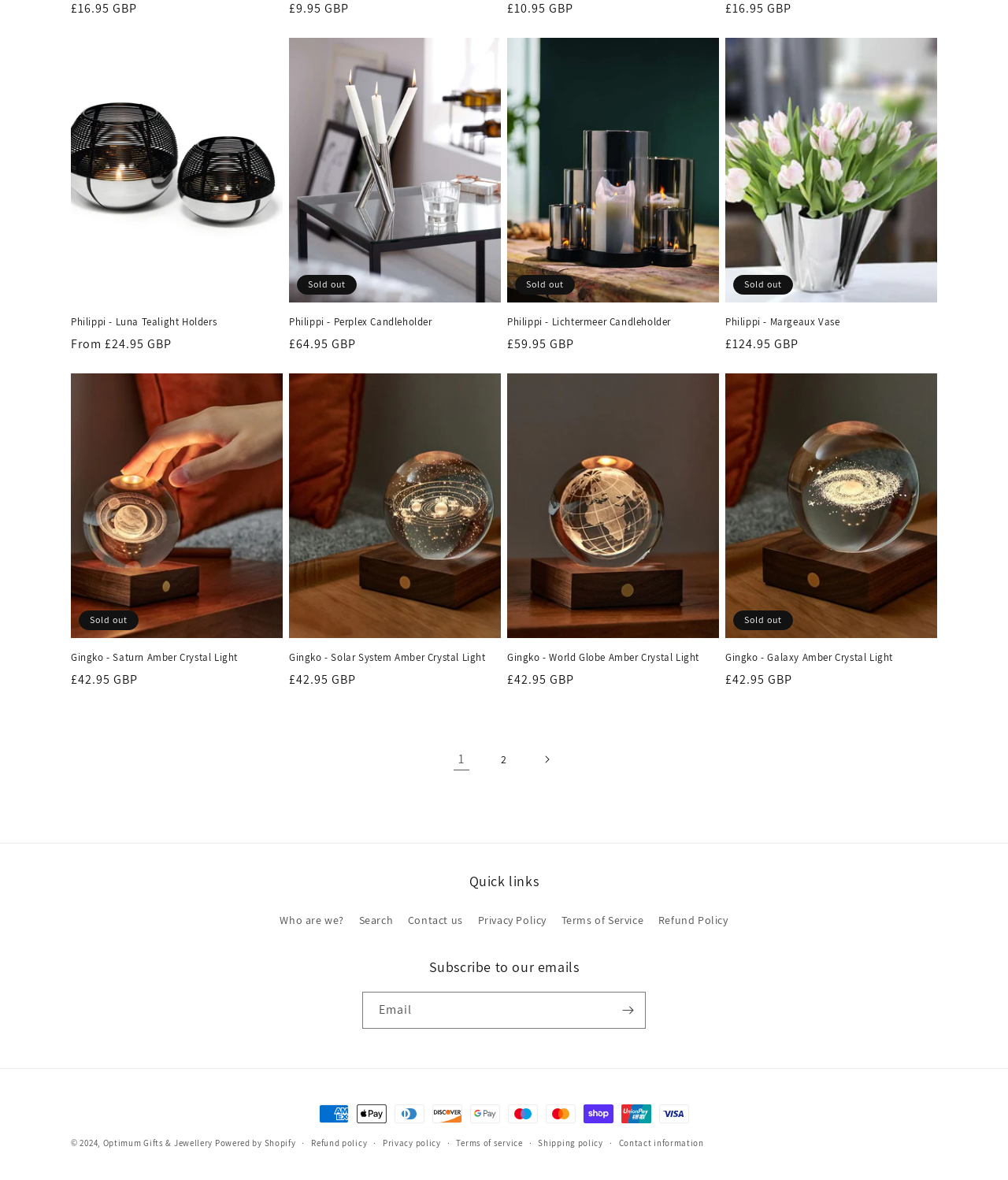Show the bounding box coordinates for the element that needs to be clicked to execute the following instruction: "Go to page 2". Provide the coordinates in the form of four float numbers between 0 and 1, i.e., [left, top, right, bottom].

[0.483, 0.629, 0.517, 0.658]